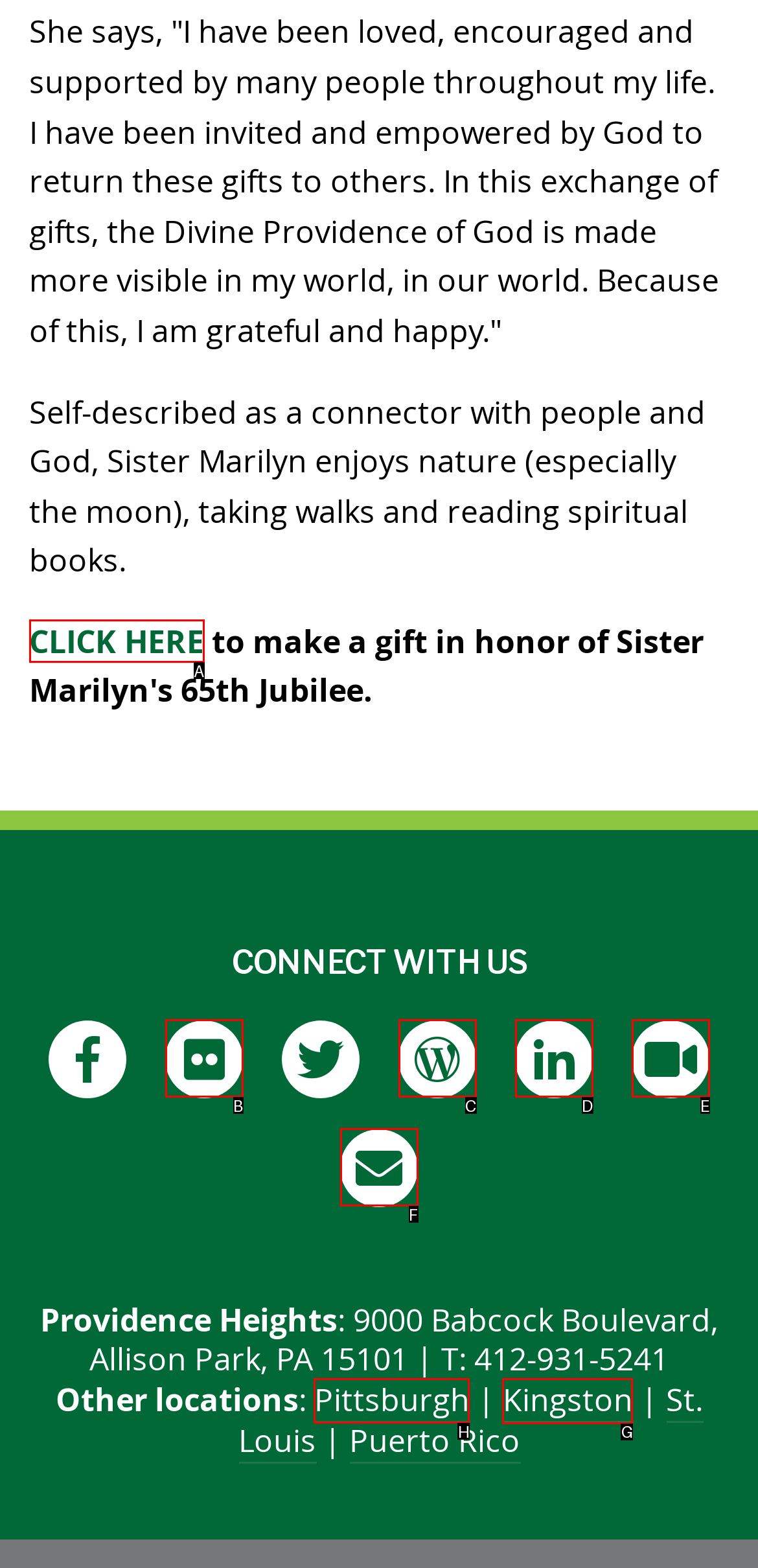Identify the correct UI element to click on to achieve the following task: Explore the 'Kingston' location Respond with the corresponding letter from the given choices.

G